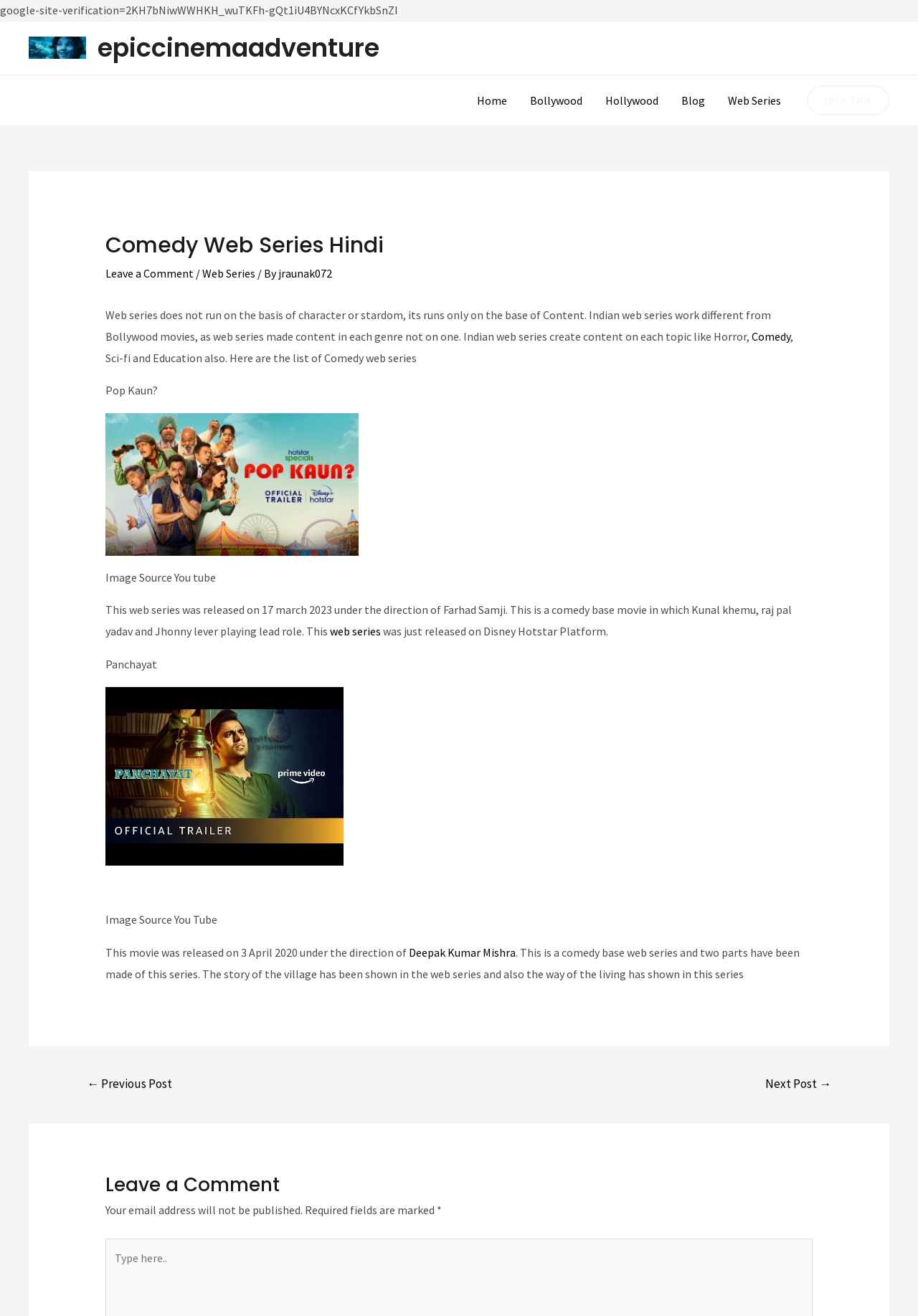Identify the bounding box coordinates of the region that should be clicked to execute the following instruction: "Click on the 'Web Series' link".

[0.78, 0.057, 0.863, 0.095]